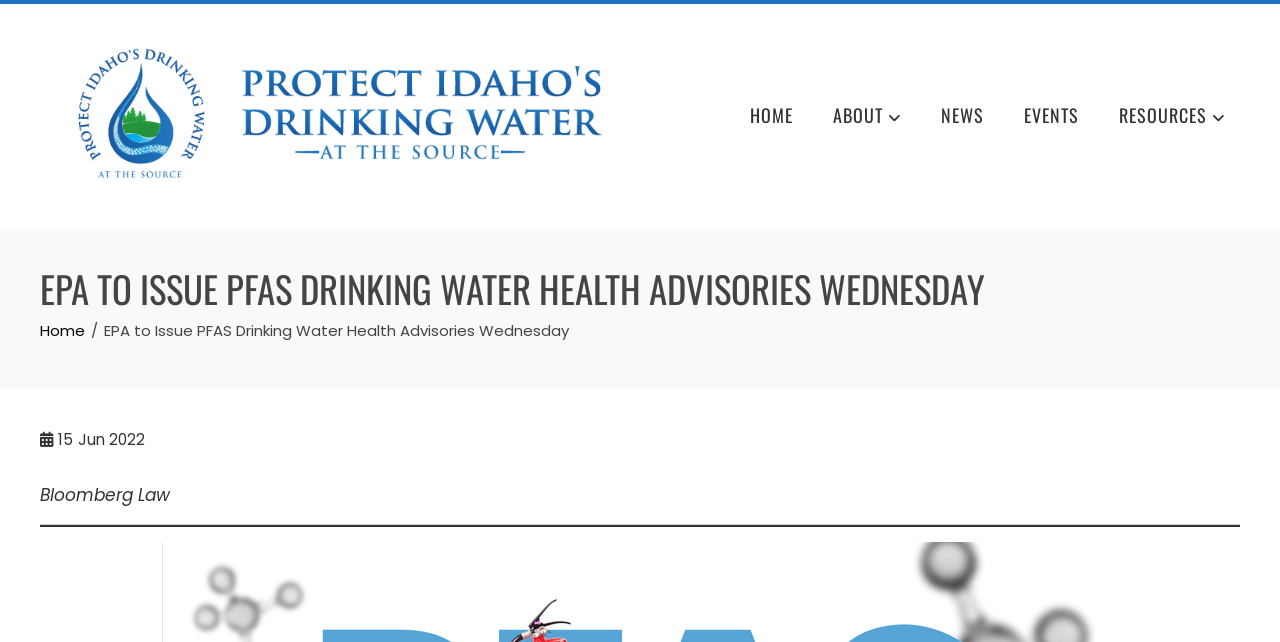Answer this question in one word or a short phrase: What is the date of the article?

15 Jun 2022